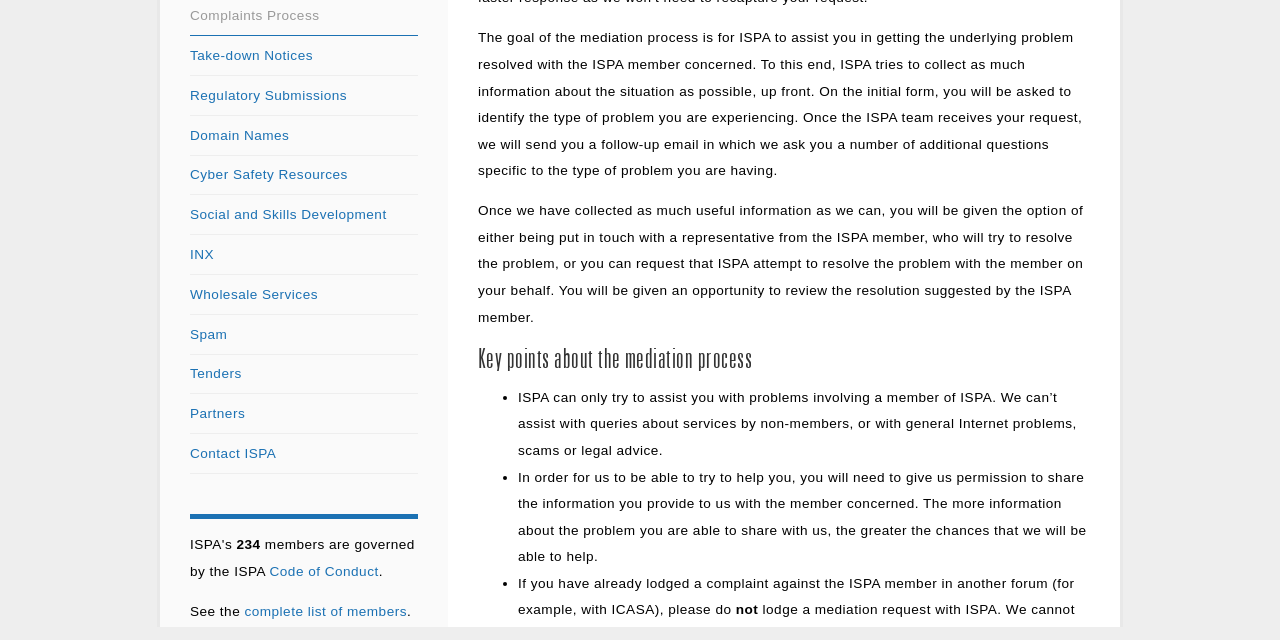Bounding box coordinates are given in the format (top-left x, top-left y, bottom-right x, bottom-right y). All values should be floating point numbers between 0 and 1. Provide the bounding box coordinate for the UI element described as: Domain Names

[0.148, 0.199, 0.226, 0.223]